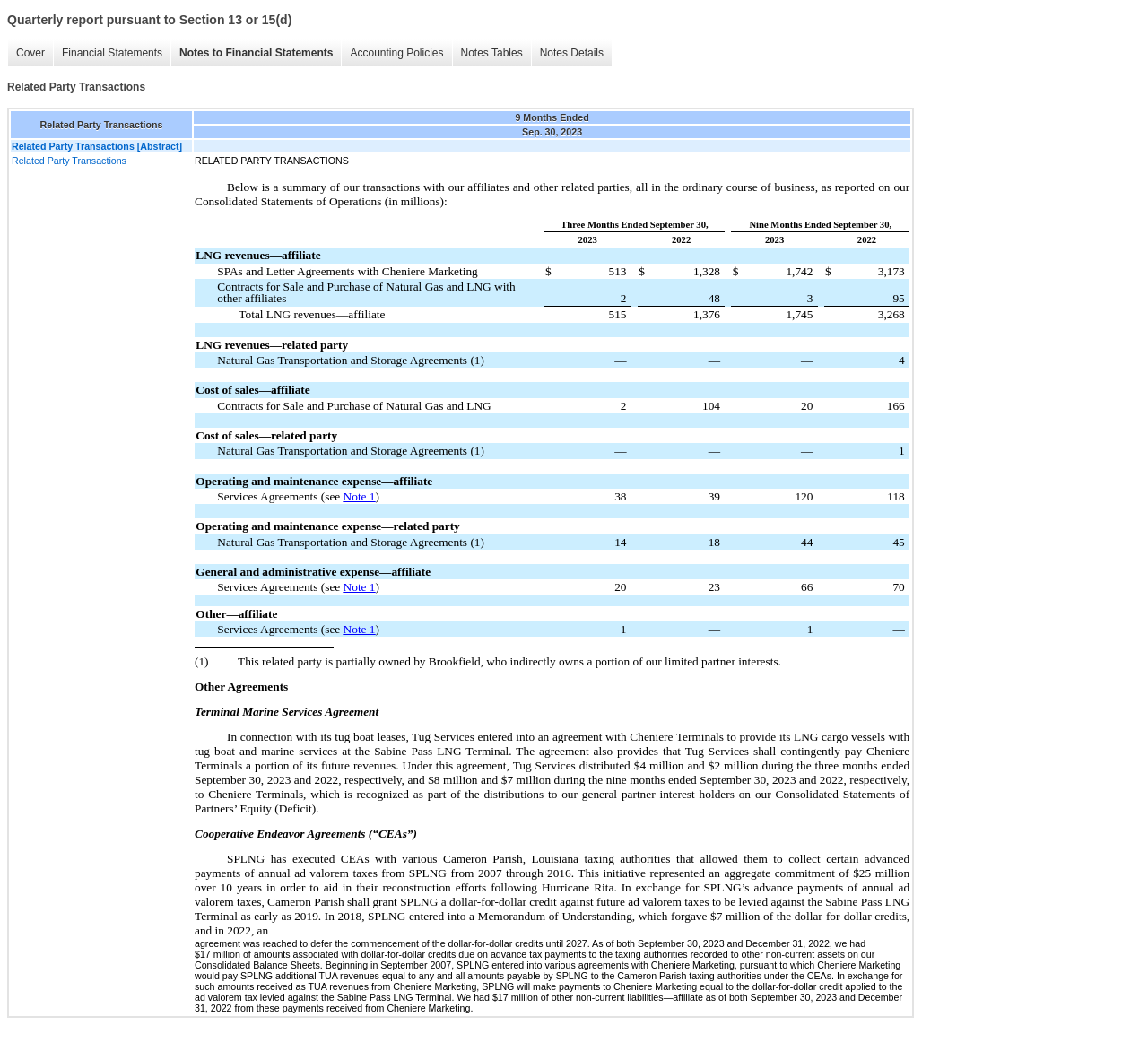Locate the bounding box of the UI element described by: "Note 1" in the given webpage screenshot.

[0.299, 0.462, 0.327, 0.475]